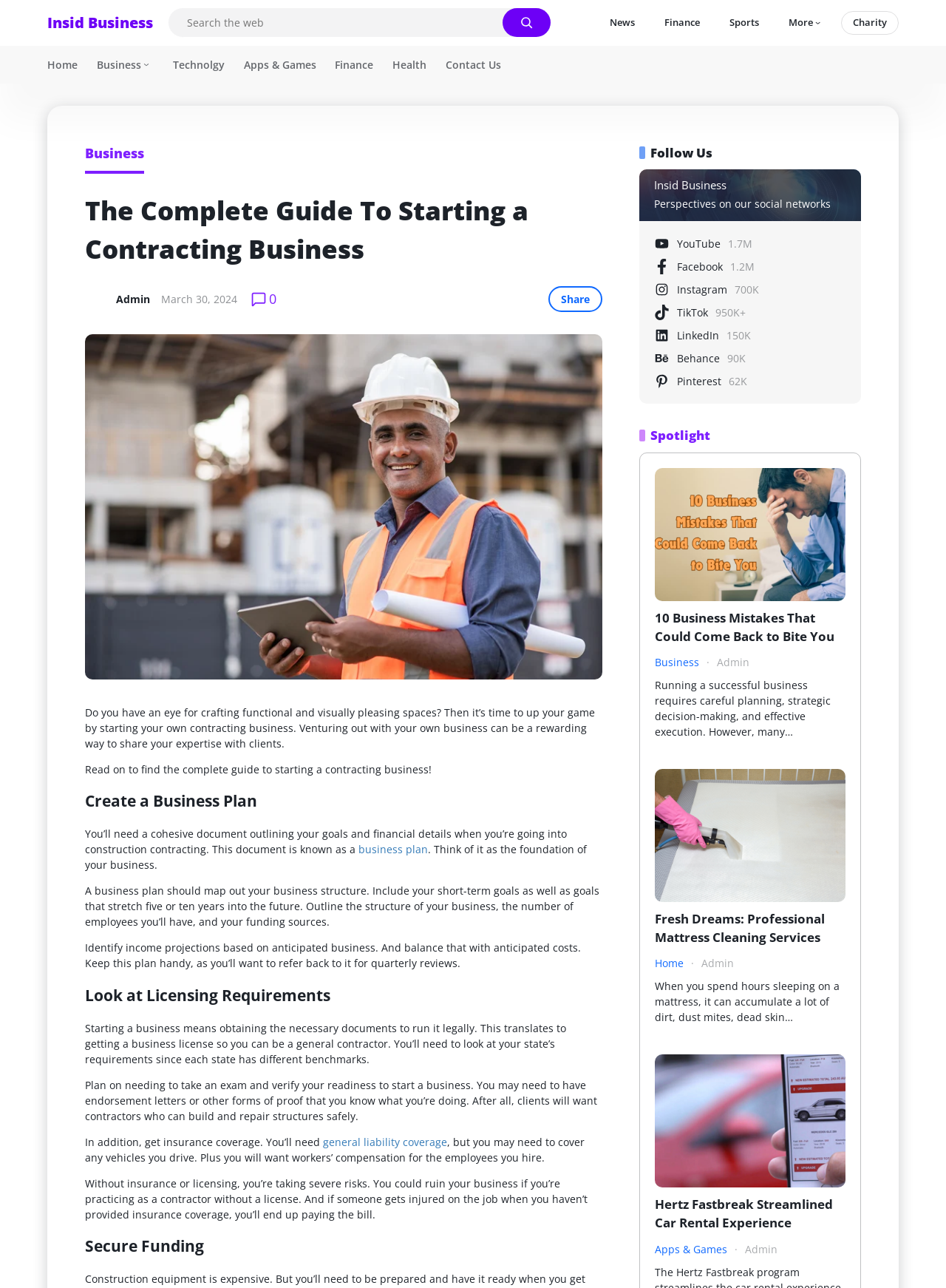Please determine the bounding box coordinates, formatted as (top-left x, top-left y, bottom-right x, bottom-right y), with all values as floating point numbers between 0 and 1. Identify the bounding box of the region described as: name="s" placeholder="Search the web"

[0.178, 0.007, 0.531, 0.029]